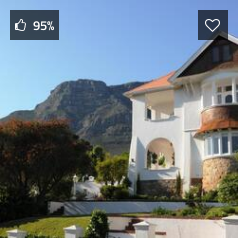What is the atmosphere suggested by the setting?
Please respond to the question with a detailed and well-explained answer.

The caption describes the setting as surrounded by lush greenery and well-maintained gardens, with a picturesque view of the nearby mountainous landscape under a clear blue sky, suggesting a tranquil escape ideal for relaxation and enjoyment of nature.